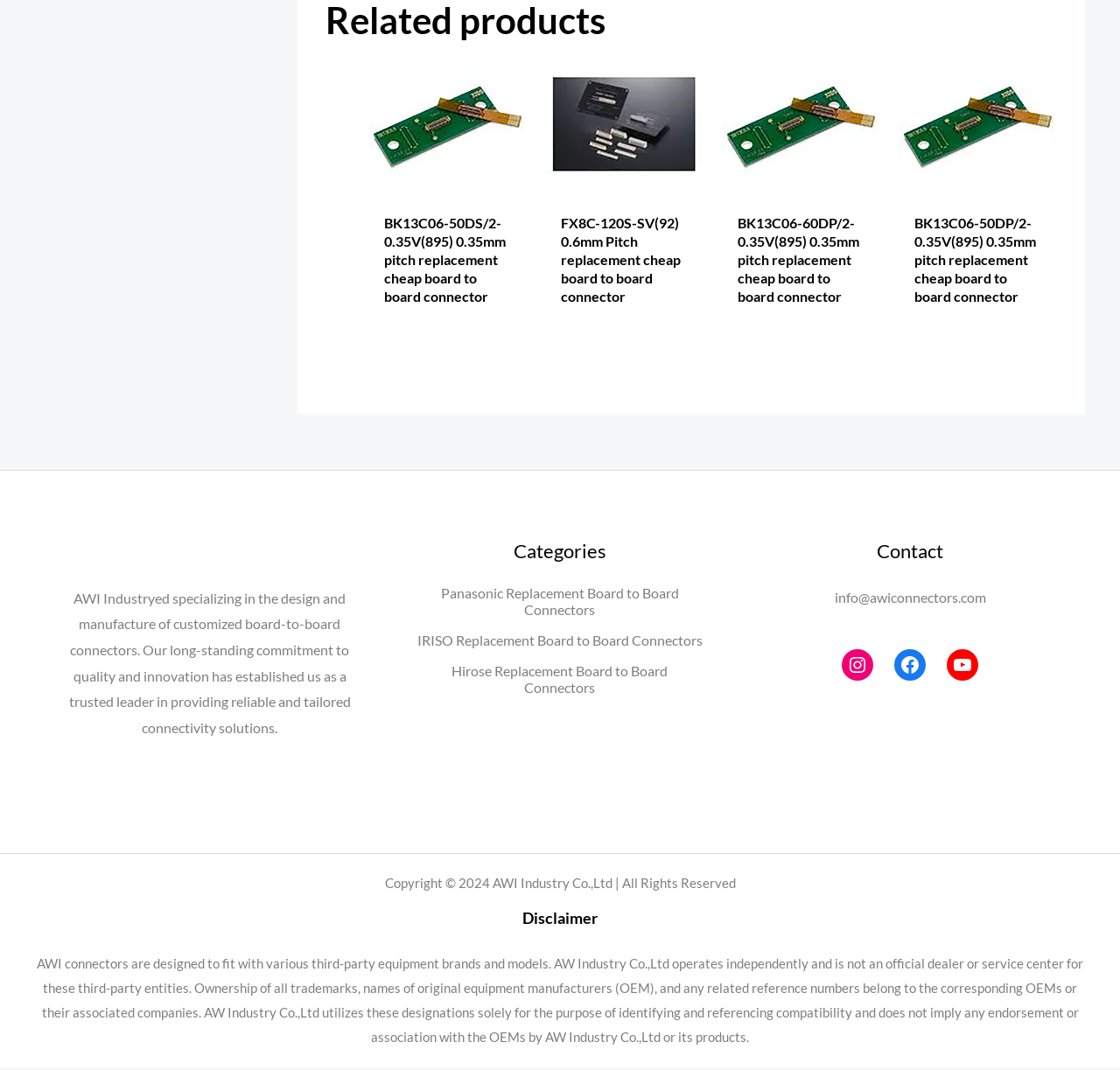How many footer widgets are there?
Answer the question based on the image using a single word or a brief phrase.

3